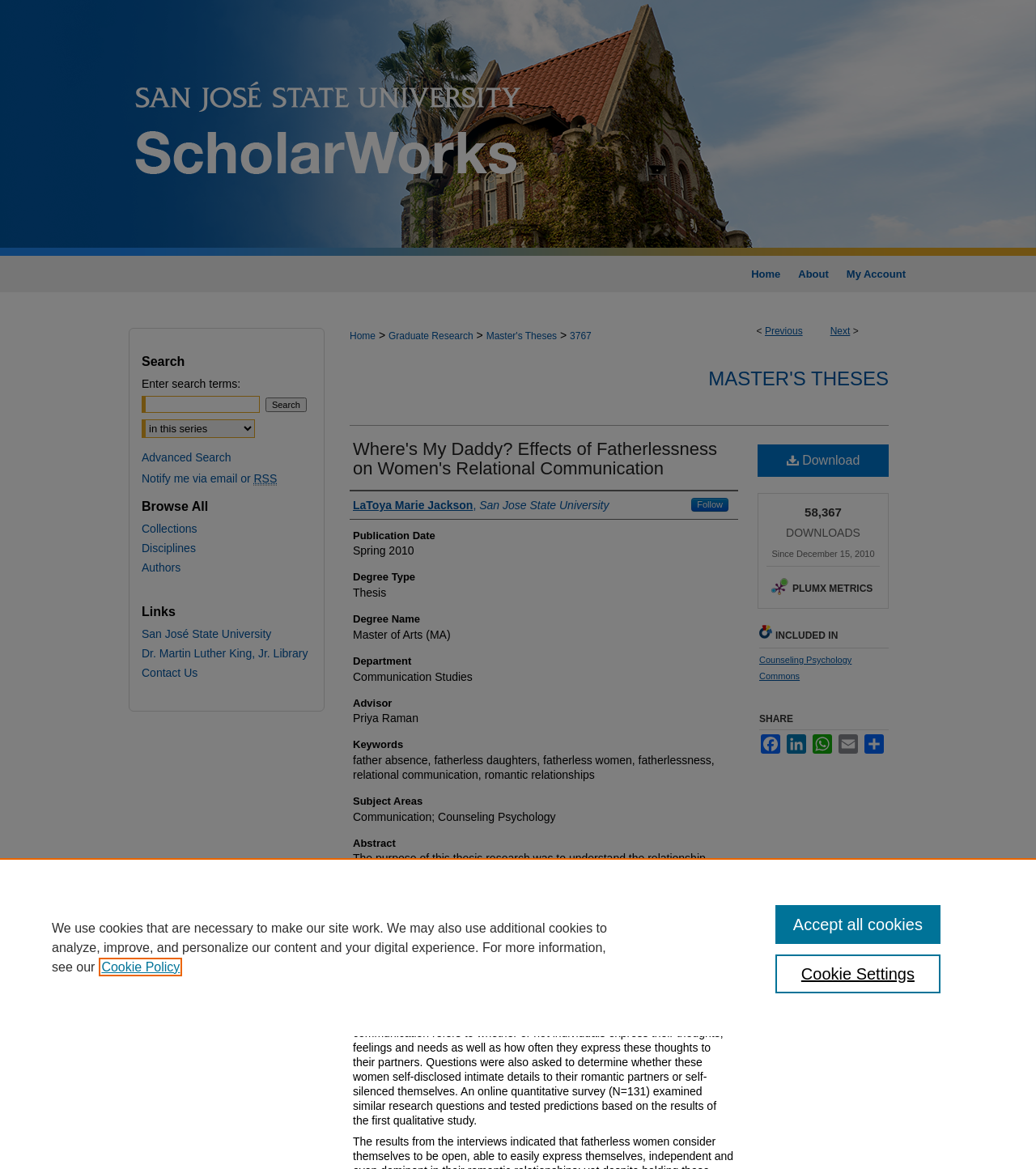Please provide the bounding box coordinates for the element that needs to be clicked to perform the instruction: "Download the thesis". The coordinates must consist of four float numbers between 0 and 1, formatted as [left, top, right, bottom].

[0.731, 0.38, 0.858, 0.408]